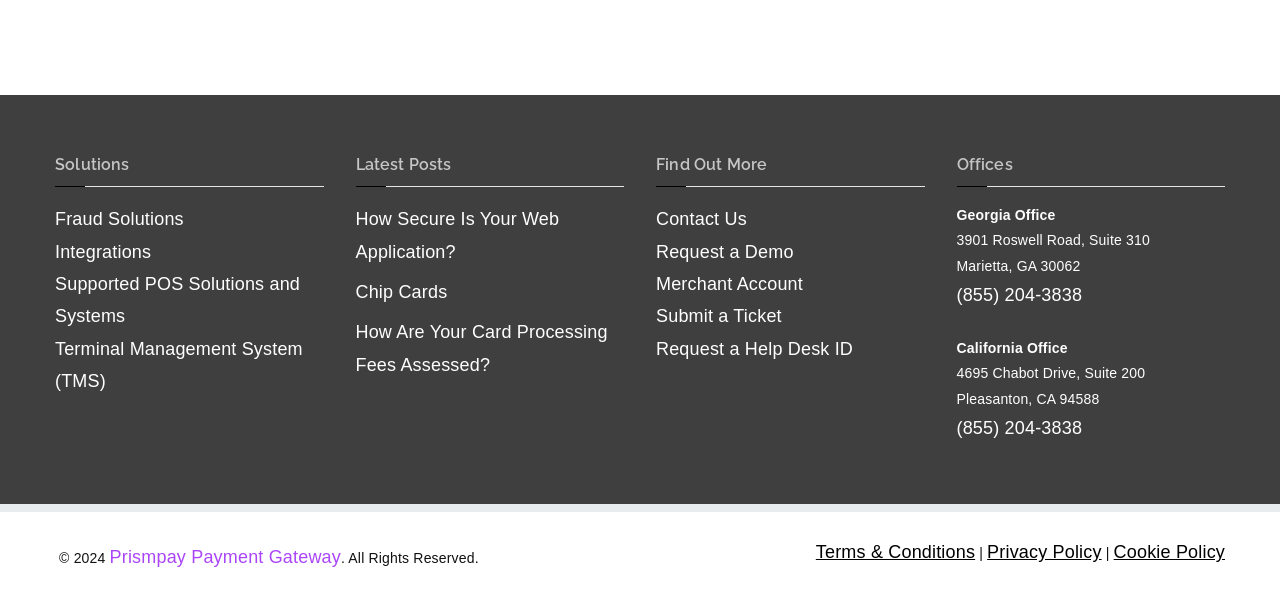Can you show the bounding box coordinates of the region to click on to complete the task described in the instruction: "Click on Wiki.nus (Cloud) button"?

None